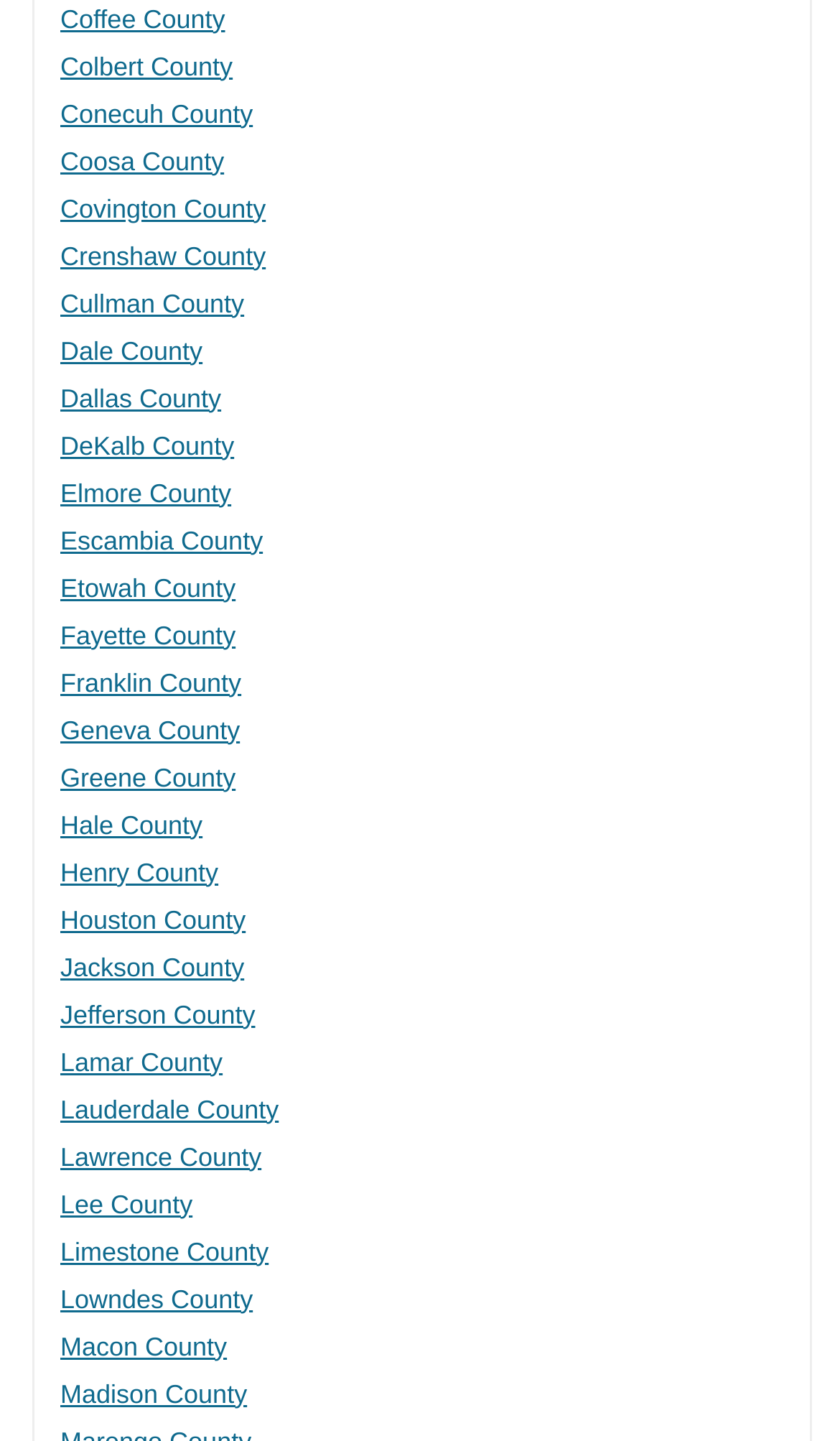Refer to the image and provide an in-depth answer to the question: 
How many counties are listed?

I counted the number of links on the webpage, each representing a county, and found 67 links.